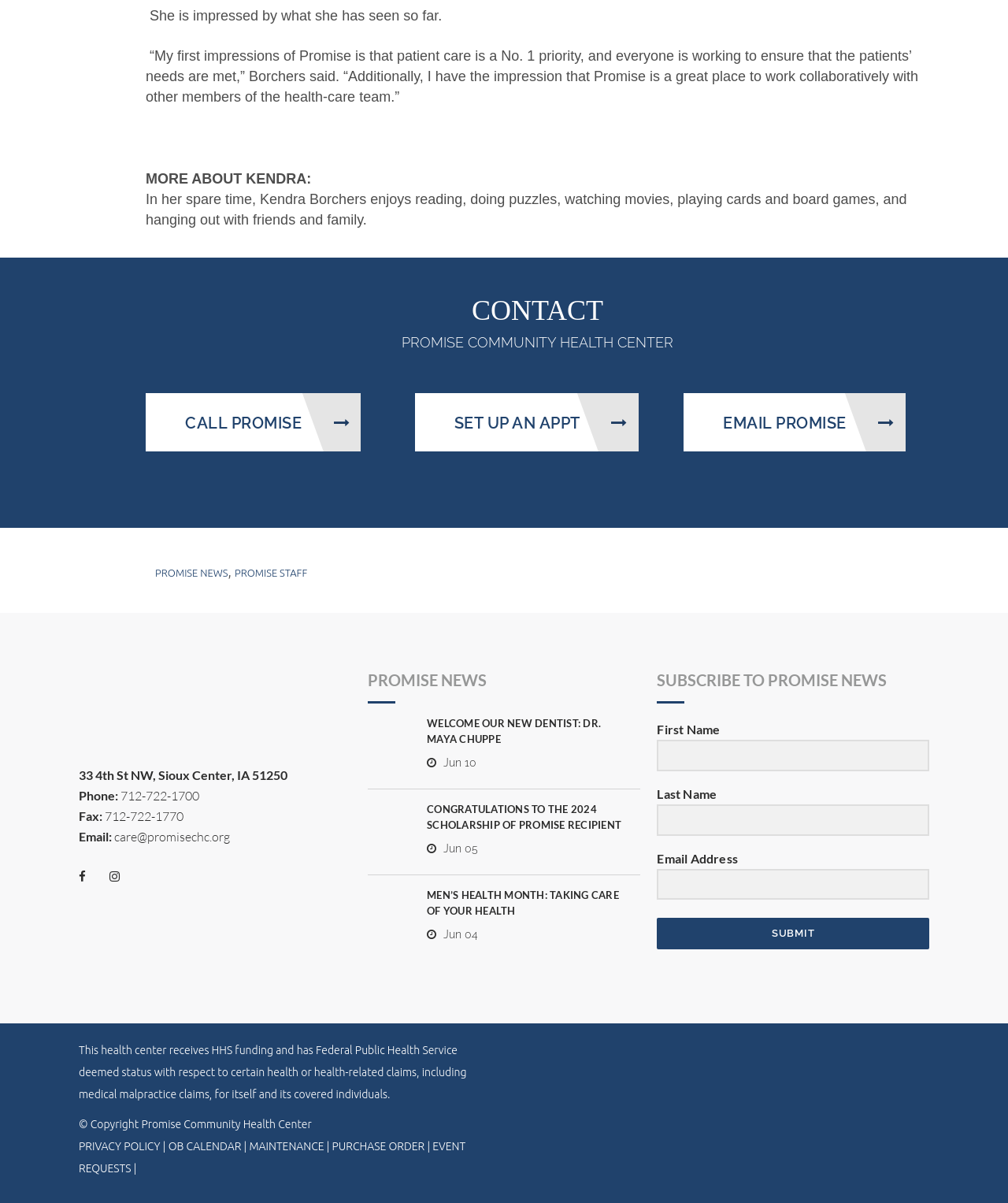Provide a one-word or short-phrase answer to the question:
What is Kendra Borchers' hobby?

reading